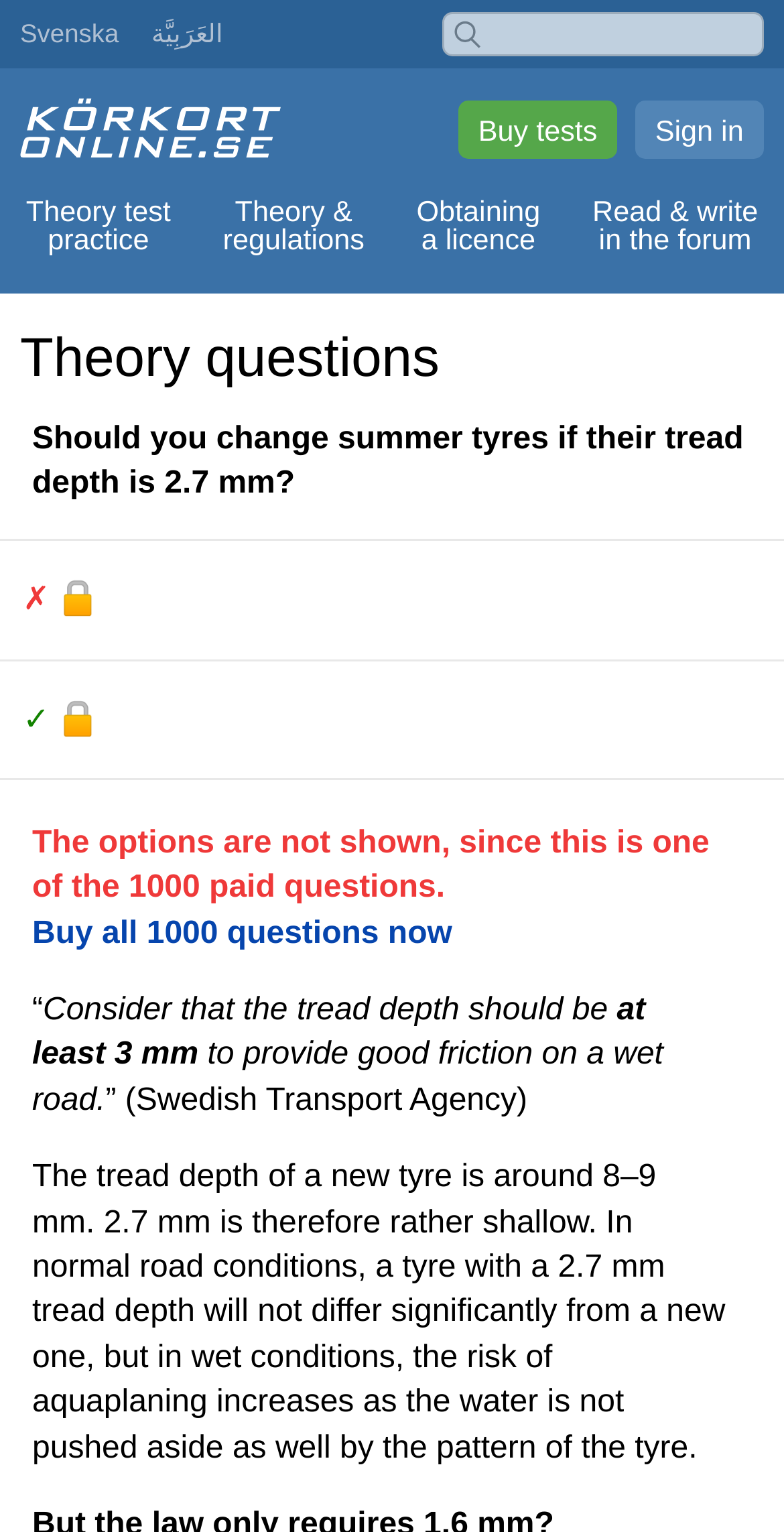Could you highlight the region that needs to be clicked to execute the instruction: "Go to Körkortonline.se homepage"?

[0.026, 0.058, 0.359, 0.111]